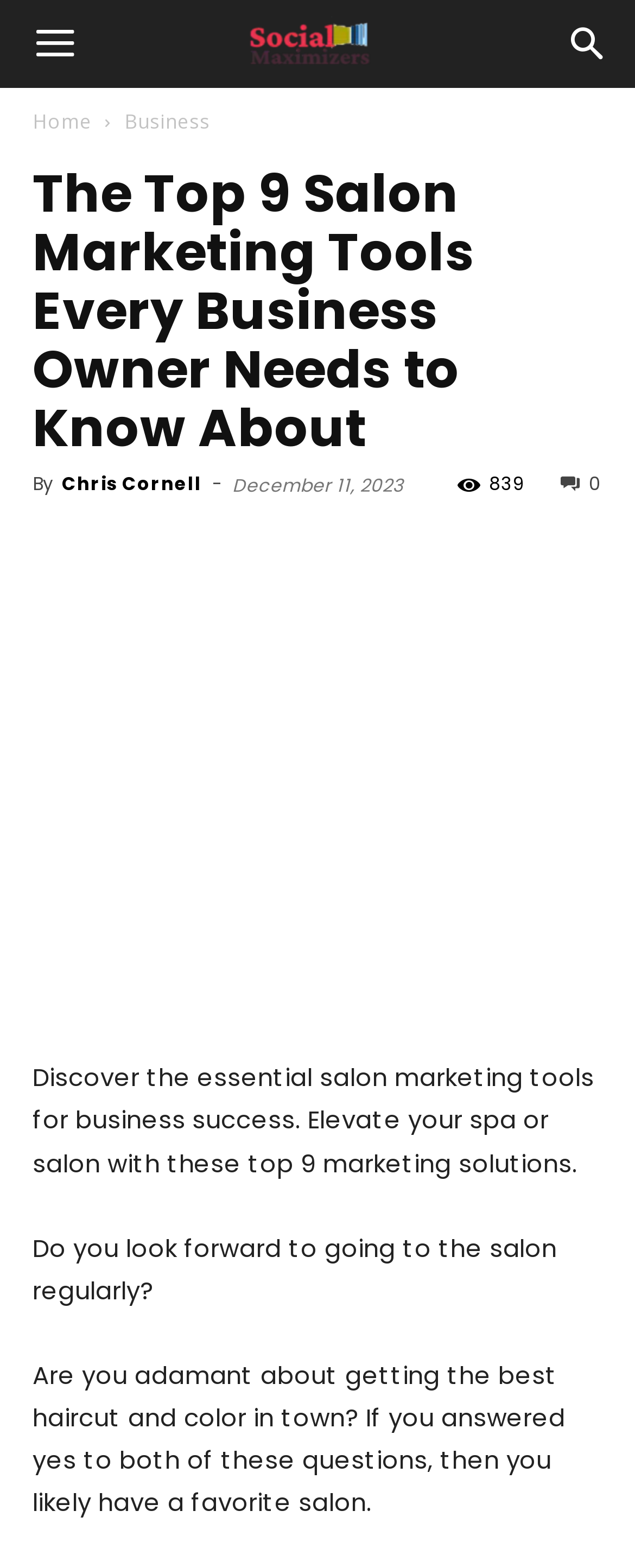Construct a comprehensive description capturing every detail on the webpage.

The webpage is about salon marketing tools, with a focus on the top 9 essential tools for business success. At the top left corner, there is a button labeled "Menu", and at the top right corner, there is a button labeled "Search". Below these buttons, there are links to navigate to different sections of the website, including "Home" and "Business".

The main content of the webpage is divided into sections, with a prominent header that reads "The Top 9 Salon Marketing Tools Every Business Owner Needs to Know About". Below the header, there is a byline that credits the author, Chris Cornell, and a timestamp indicating that the article was published on December 11, 2023. There is also a social media sharing button and a counter showing that the article has been shared 839 times.

The article itself is divided into paragraphs, with the first paragraph introducing the importance of salon marketing tools for business success. The subsequent paragraphs discuss the benefits of having a favorite salon and the importance of finding the right marketing solutions.

On the left side of the article, there are several social media links, including Facebook, Twitter, and Instagram, allowing readers to share the article on their social media platforms.